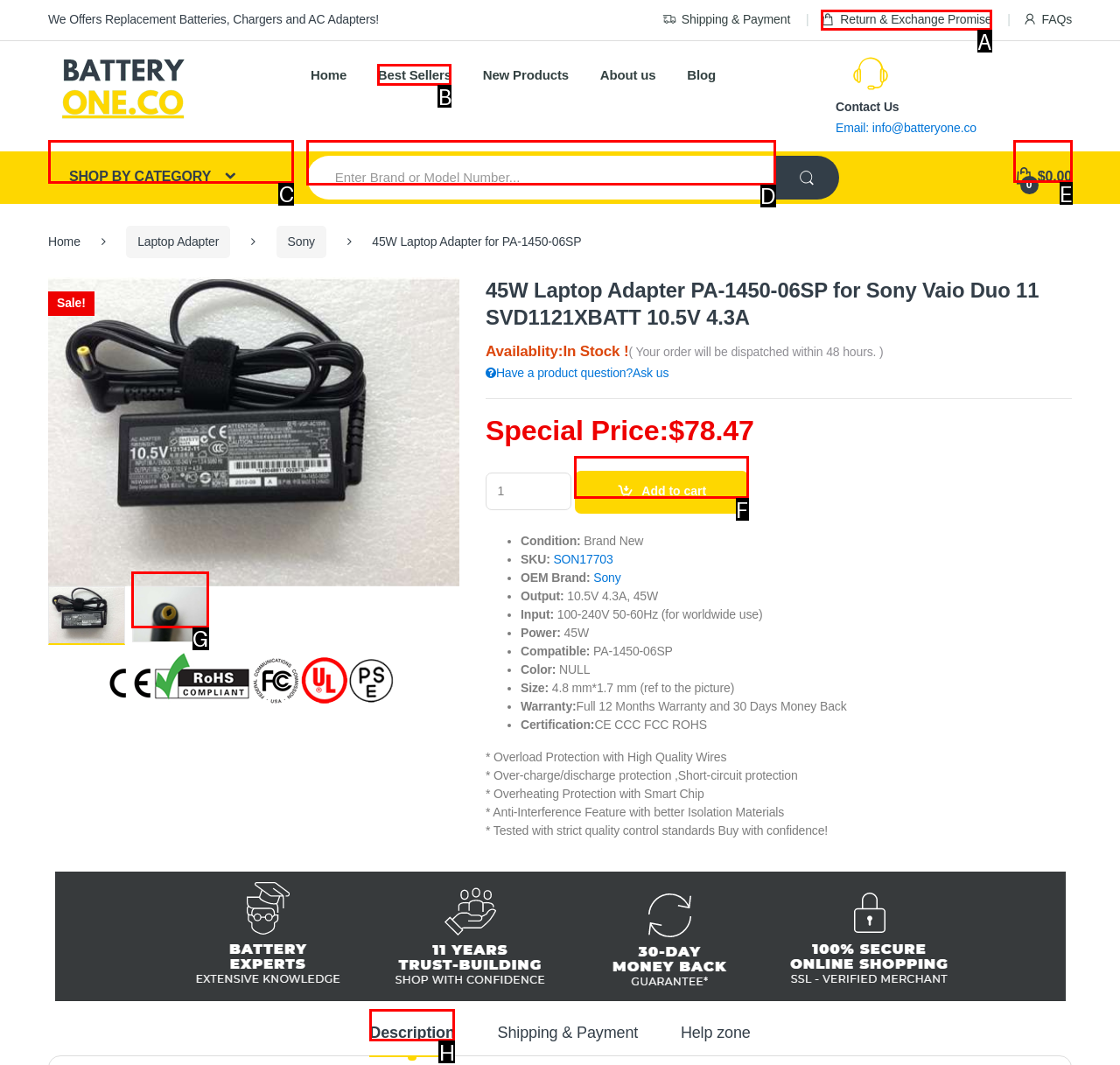Pinpoint the HTML element that fits the description: Return & Exchange Promise
Answer by providing the letter of the correct option.

A